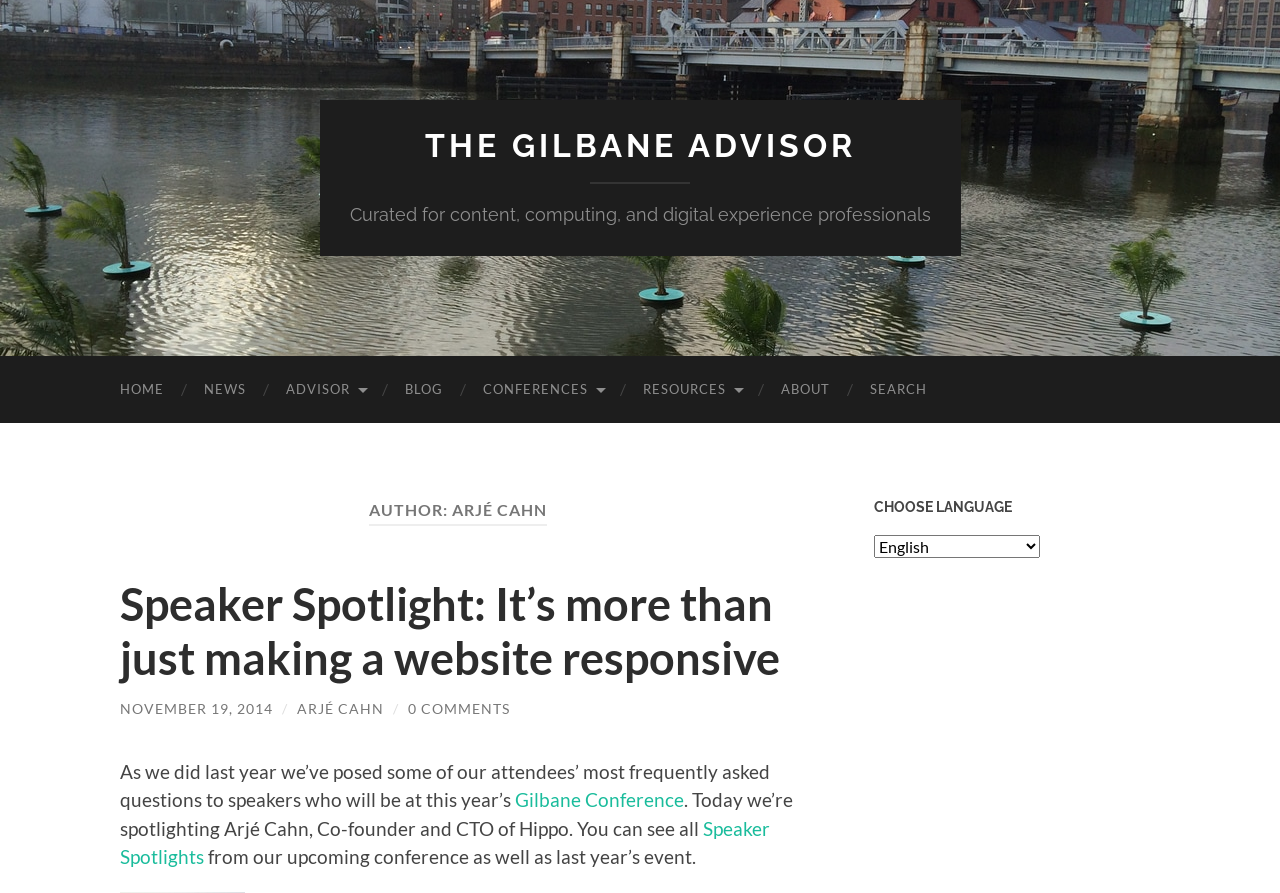What is the language selection option?
Please answer the question with as much detail and depth as you can.

The language selection option is a combobox located in the right sidebar of the webpage, which allows users to select their preferred language.